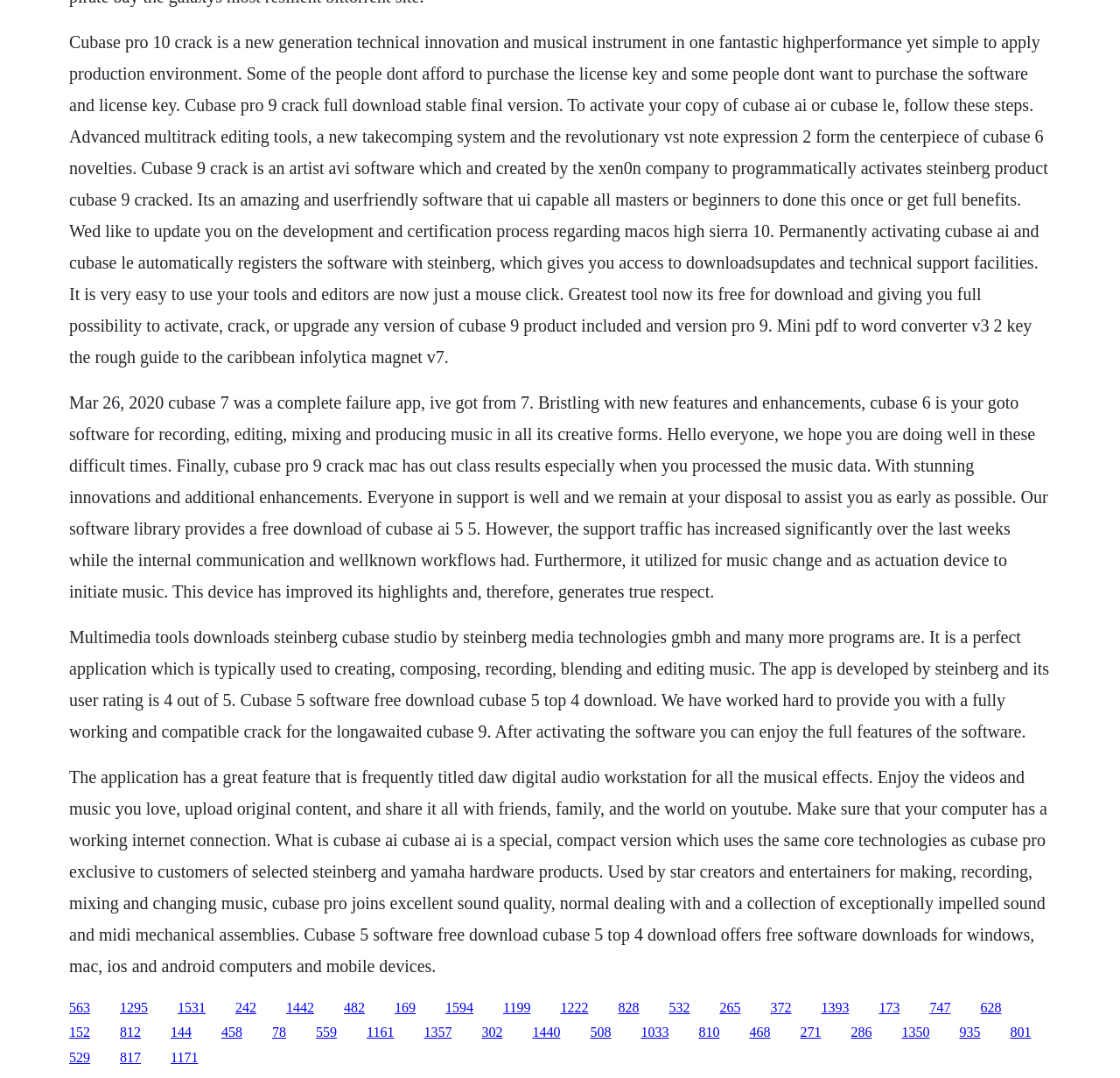Please identify the bounding box coordinates of the clickable area that will allow you to execute the instruction: "Check the features of Cubase AI".

[0.062, 0.712, 0.935, 0.905]